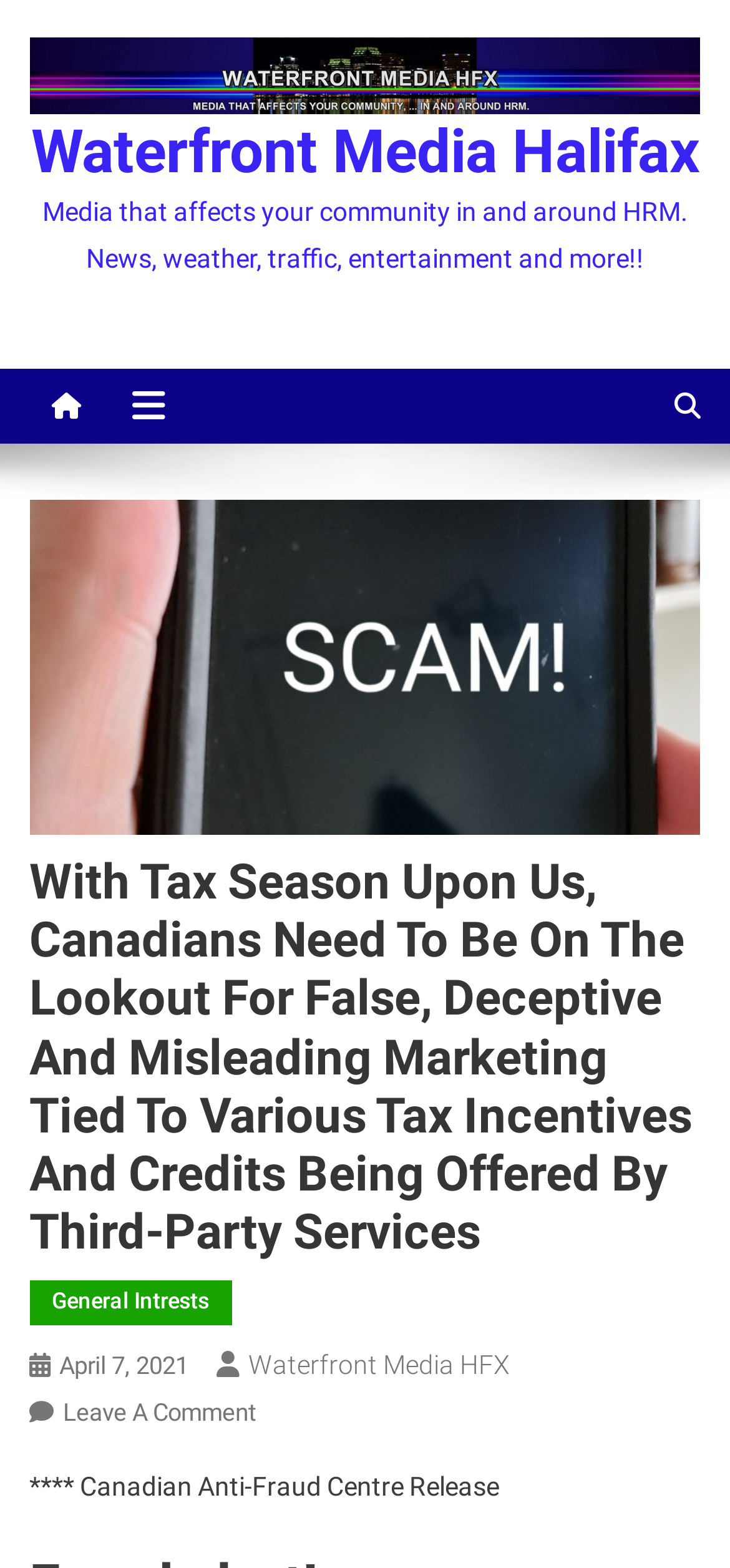What is the topic of the article?
Refer to the image and give a detailed answer to the question.

The topic of the article can be inferred from the heading 'With Tax Season Upon Us, Canadians Need To Be On The Lookout For False, Deceptive And Misleading Marketing Tied To Various Tax Incentives And Credits Being Offered By Third-Party Services', which suggests that the article is about tax season and marketing.